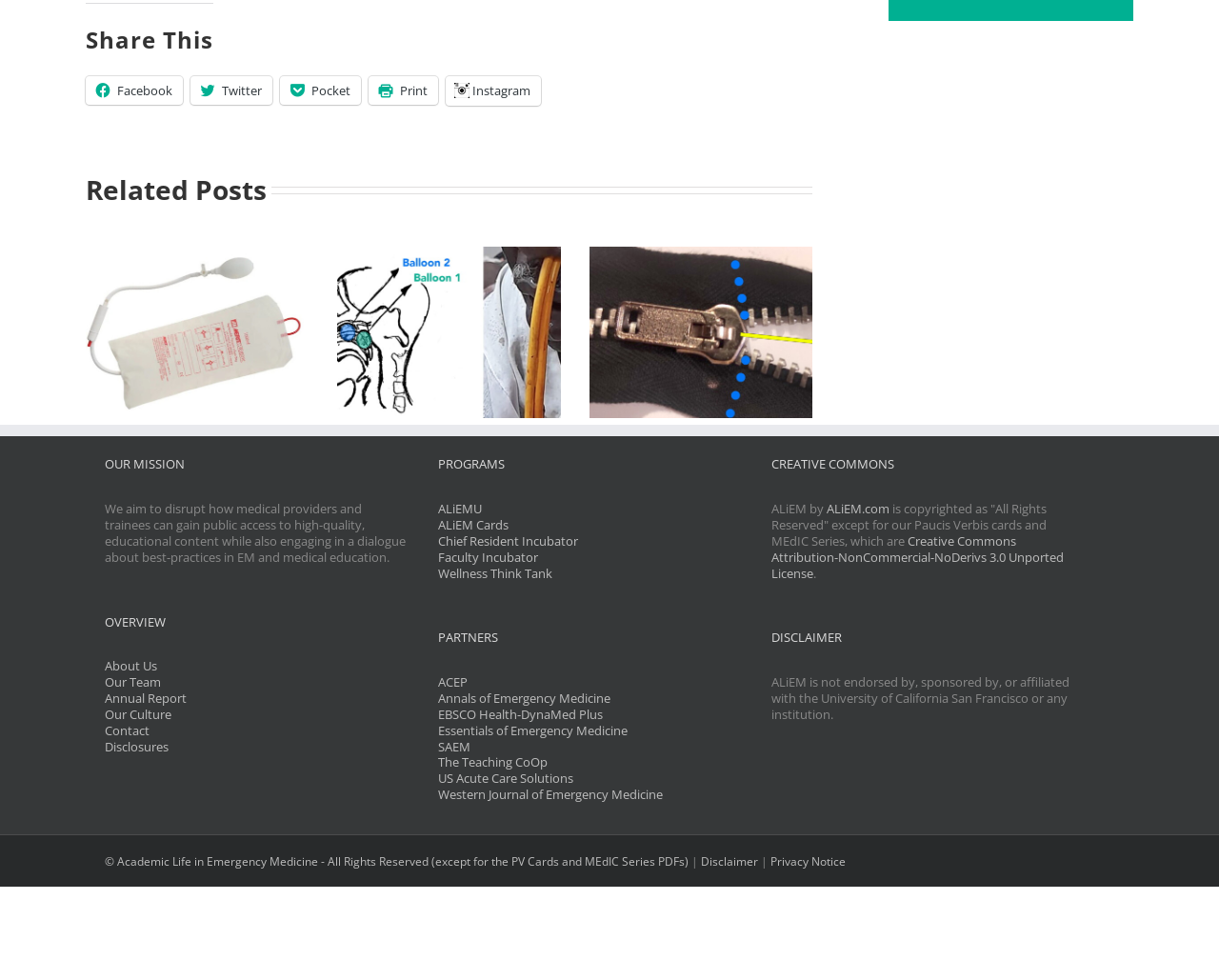Identify the bounding box coordinates for the element that needs to be clicked to fulfill this instruction: "Check disclaimer". Provide the coordinates in the format of four float numbers between 0 and 1: [left, top, right, bottom].

[0.633, 0.642, 0.883, 0.661]